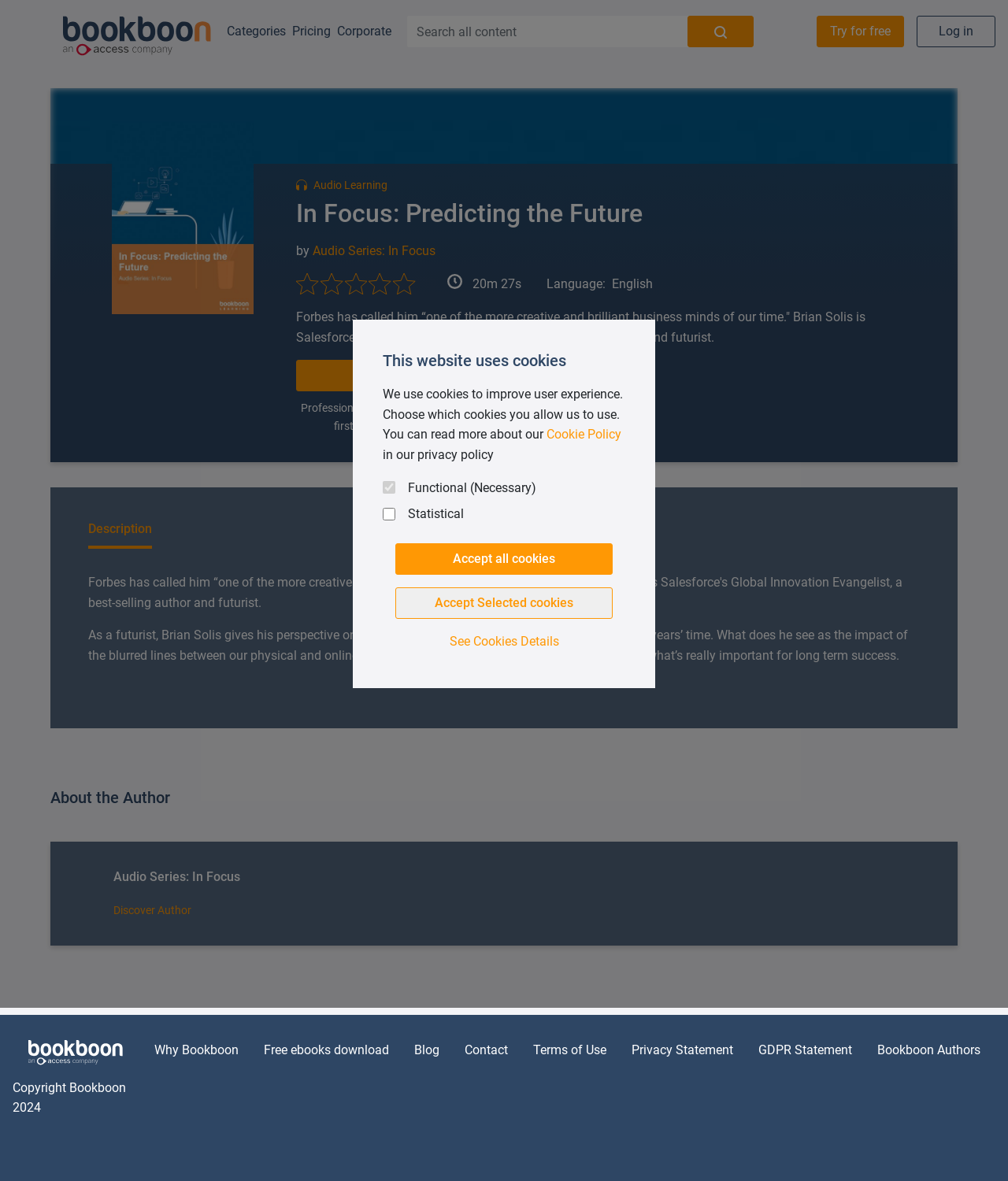Generate the text of the webpage's primary heading.

In Focus: Predicting the Future